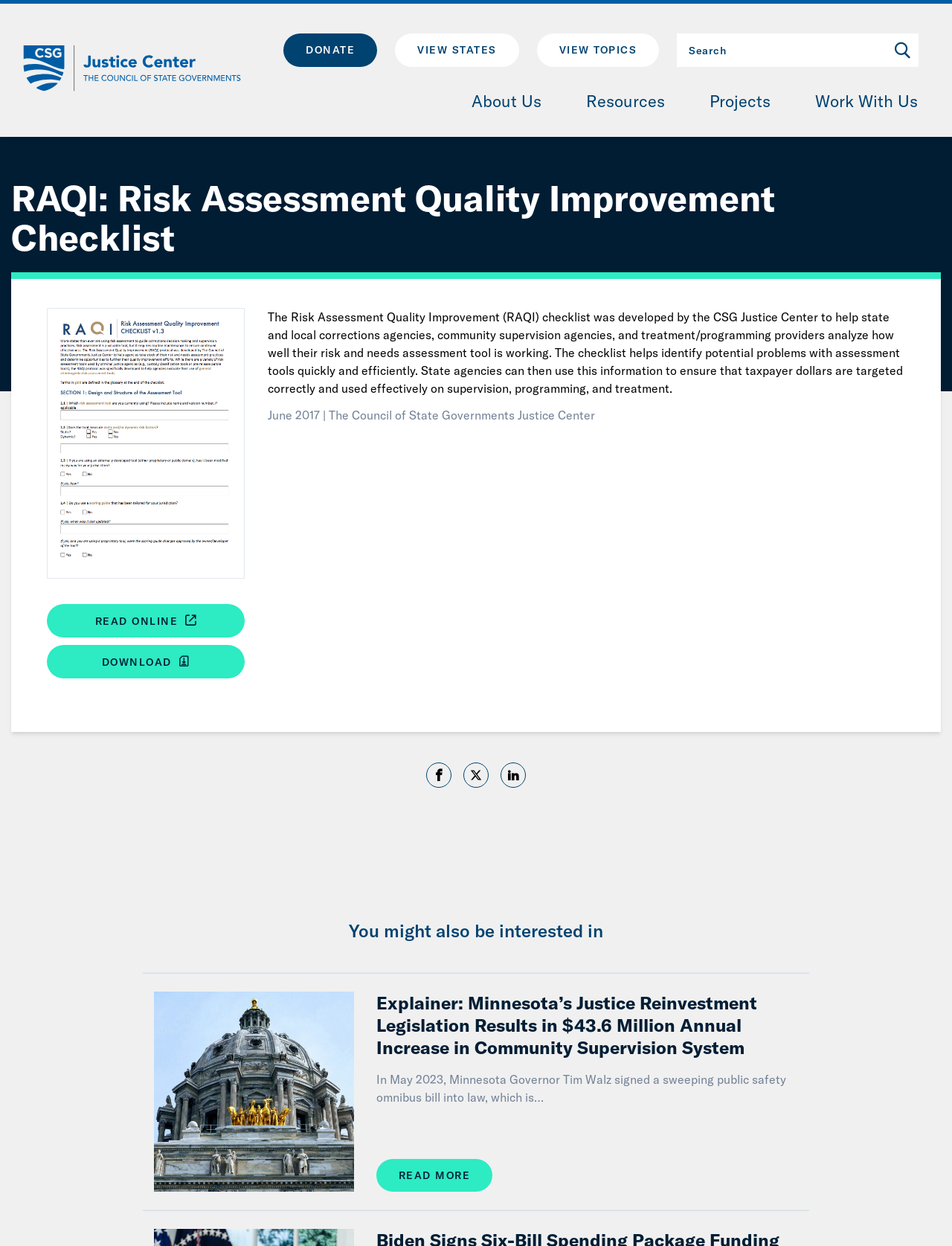For the element described, predict the bounding box coordinates as (top-left x, top-left y, bottom-right x, bottom-right y). All values should be between 0 and 1. Element description: title="Share on Facebook"

[0.448, 0.615, 0.474, 0.632]